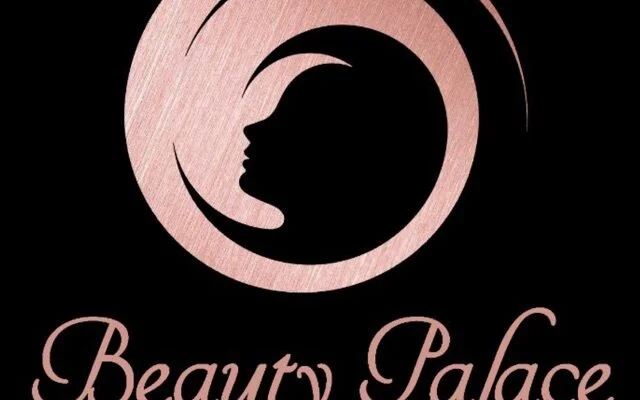Give a complete and detailed account of the image.

The image features a sleek and modern logo for "Shop Palace Beauty." It showcases a silhouette of a woman's profile, elegantly framed by a circular design that symbolizes beauty and femininity. The logo is rendered in a chic rose gold shade against a solid black background, enhancing its sophistication. The brand name "Beauty Palace" is prominently displayed in a stylish font below the silhouette, inviting customers to explore a world of beauty products and services. This logo exemplifies the essence of beauty and elegance, reflective of the offerings available at the Shop Palace Beauty.